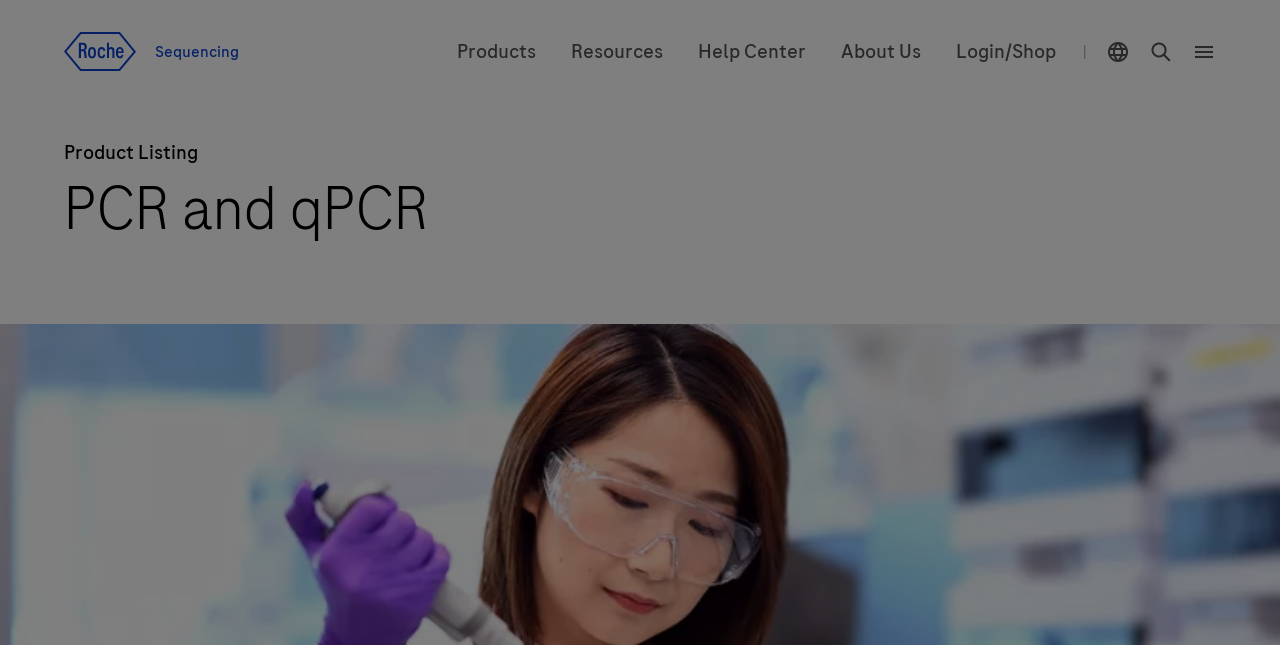Describe all the key features of the webpage in detail.

The webpage is about high-quality PCR and qPCR reagents for Next-Generation Sequencing (NGS) applications. At the top left corner, there is a Roche logo, which is a link to the Roche sequencing website. Next to the logo, there is a navigation menu with links to "Products", "Resources", "Help Center", "About Us", and "Login/Shop". These links are positioned horizontally, with the "Products" link on the left and the "Login/Shop" link on the right.

Below the navigation menu, there is a separator line, followed by a "Product Listing" label. The main content of the page is headed by a title "PCR and qPCR", which spans across the entire width of the page. This title is positioned above the main content area, which is not described in the accessibility tree.